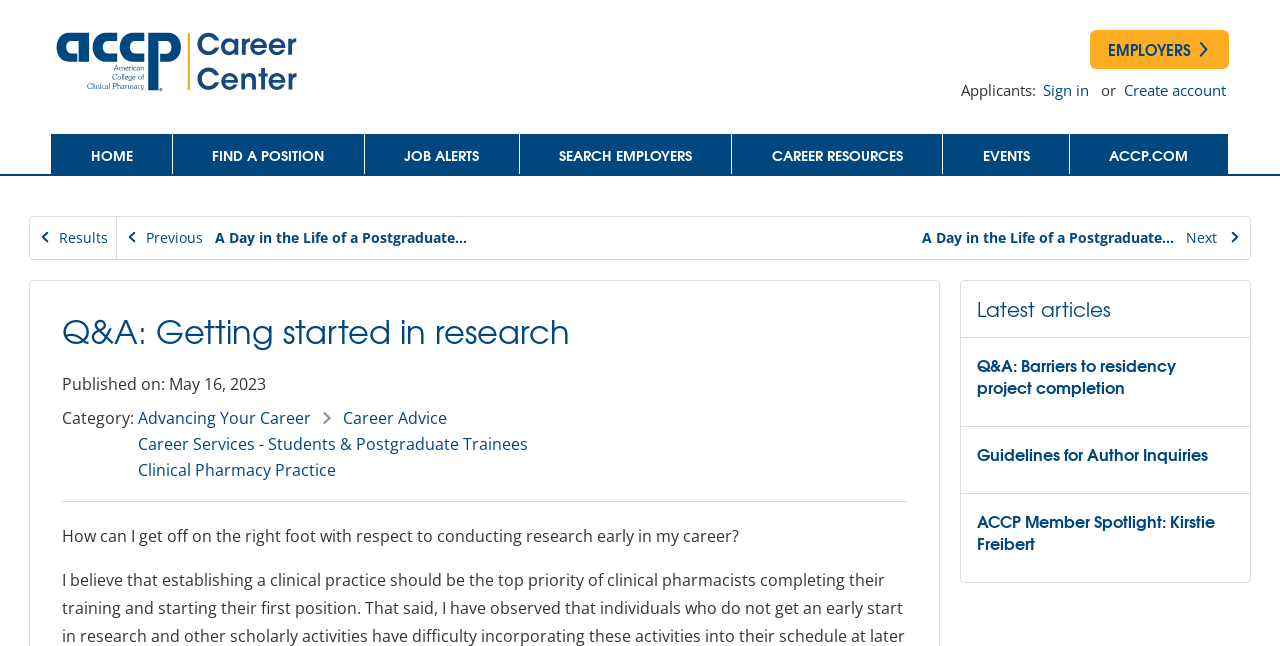How many links are there in the main menu?
Refer to the image and provide a one-word or short phrase answer.

7